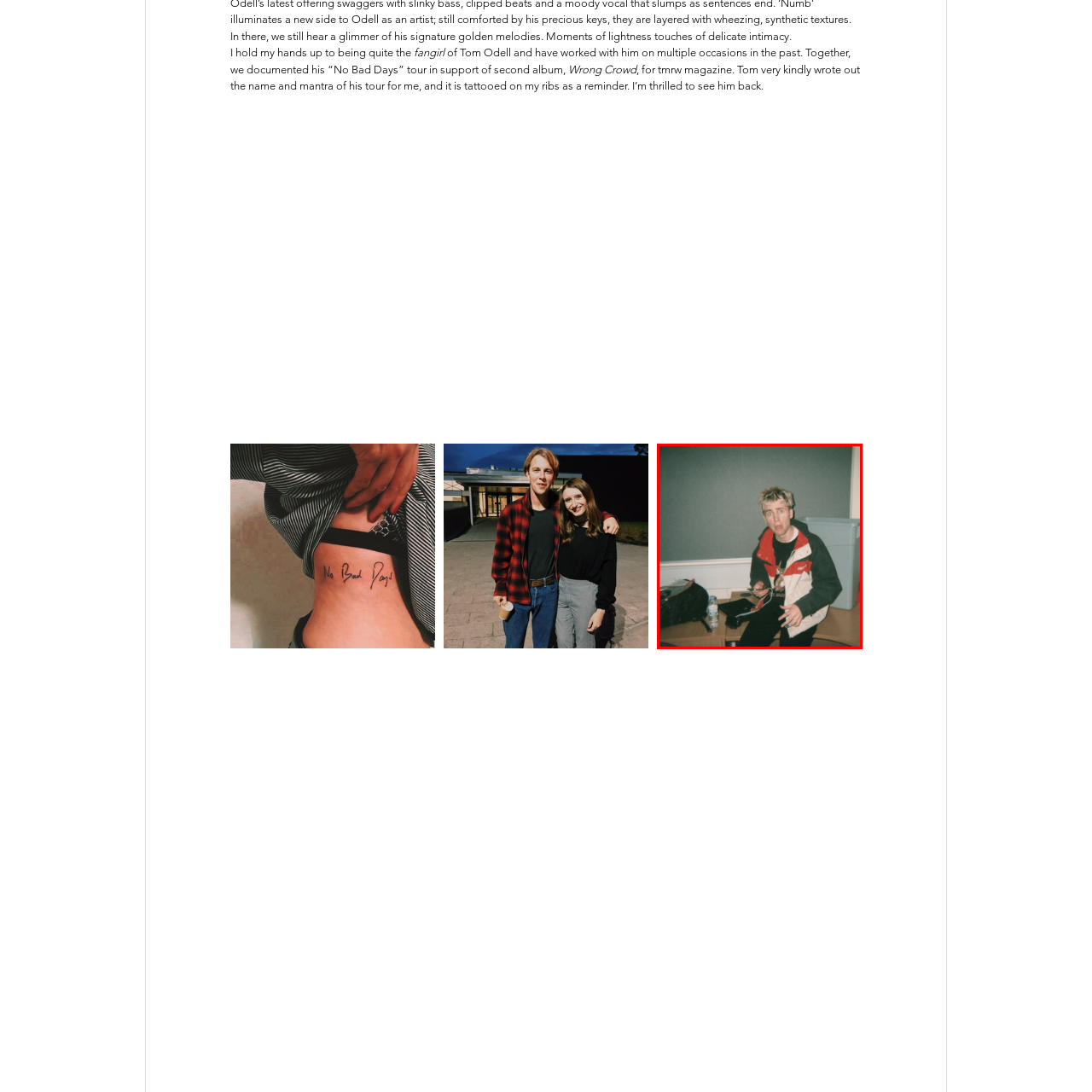Study the image surrounded by the red bounding box and respond as thoroughly as possible to the following question, using the image for reference: What is the color of the wall in the background?

The caption describes the setting as having a 'muted gray wall', which suggests a neutral and informal atmosphere, possibly within a studio or backstage area.